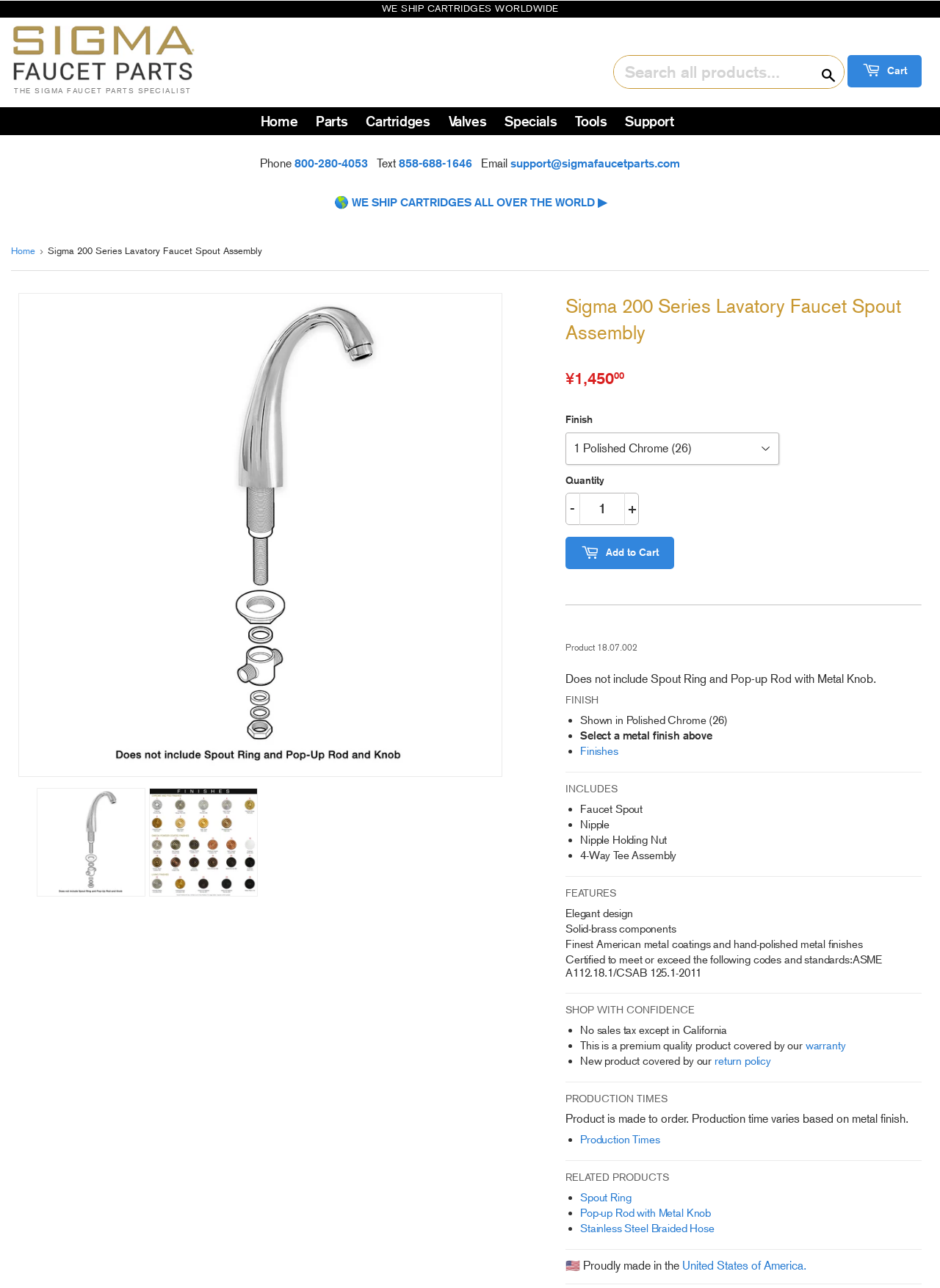Please indicate the bounding box coordinates of the element's region to be clicked to achieve the instruction: "View the shopping cart". Provide the coordinates as four float numbers between 0 and 1, i.e., [left, top, right, bottom].

[0.902, 0.043, 0.98, 0.068]